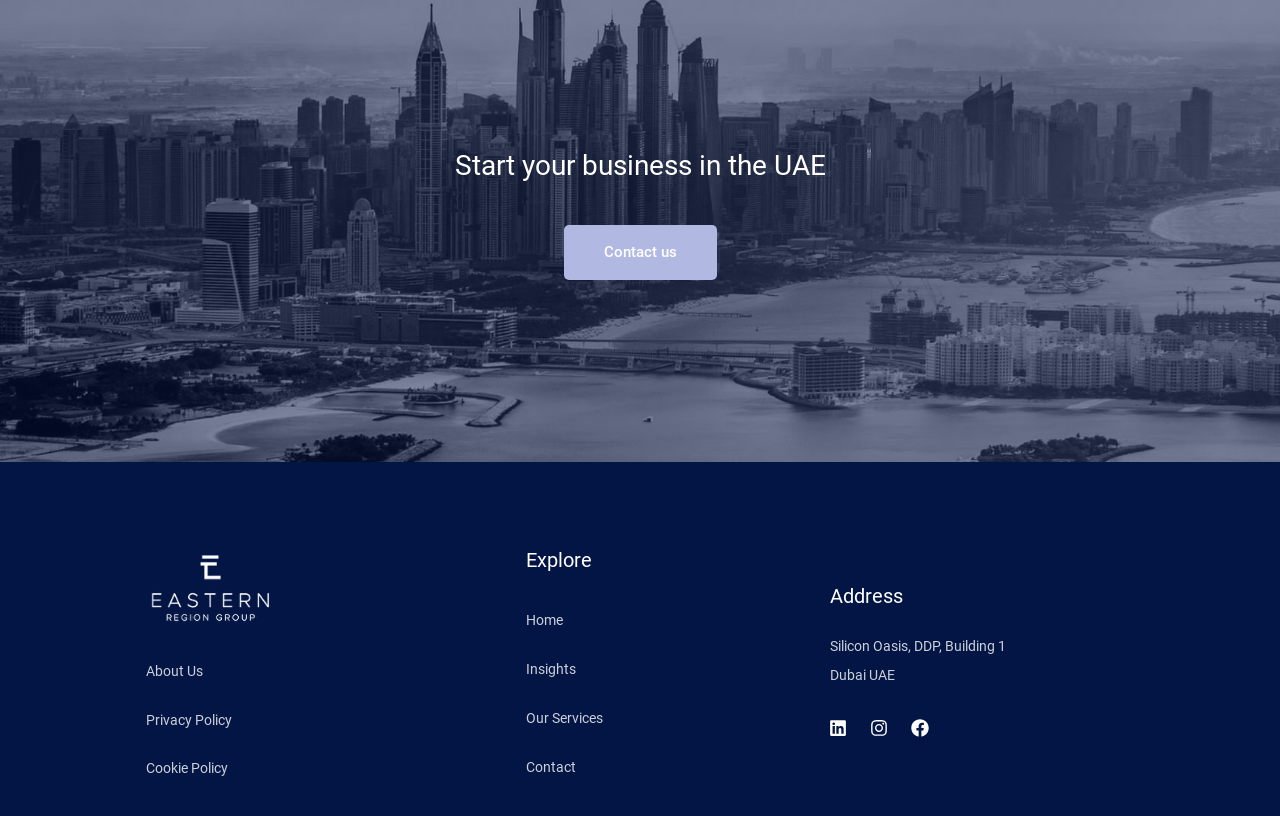Please find the bounding box coordinates of the element that needs to be clicked to perform the following instruction: "Check 'Address'". The bounding box coordinates should be four float numbers between 0 and 1, represented as [left, top, right, bottom].

[0.648, 0.711, 0.886, 0.75]